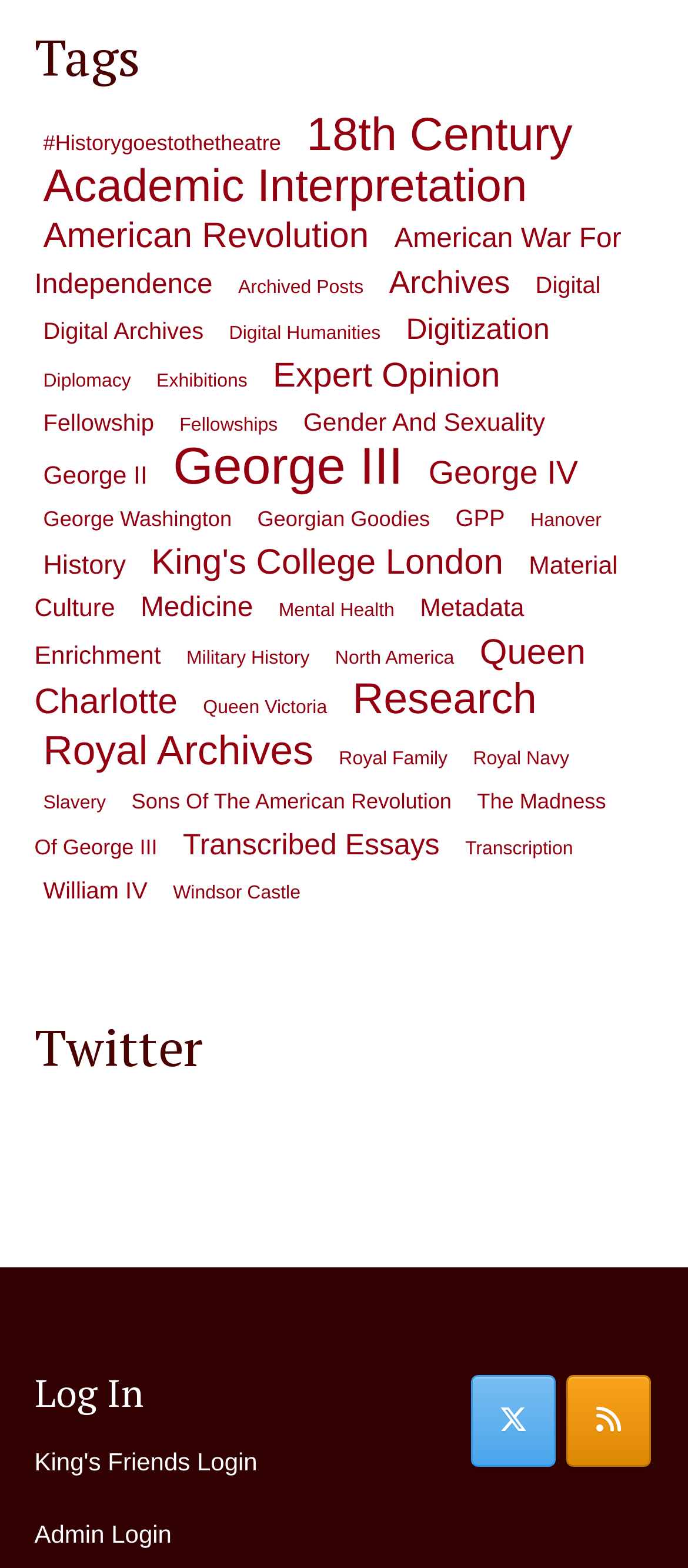How many categories are on the webpage?
Look at the image and provide a detailed response to the question.

By counting the number of links on the webpage, I can estimate that there are over 40 categories, including '18th Century', 'American Revolution', 'George III', and many others.